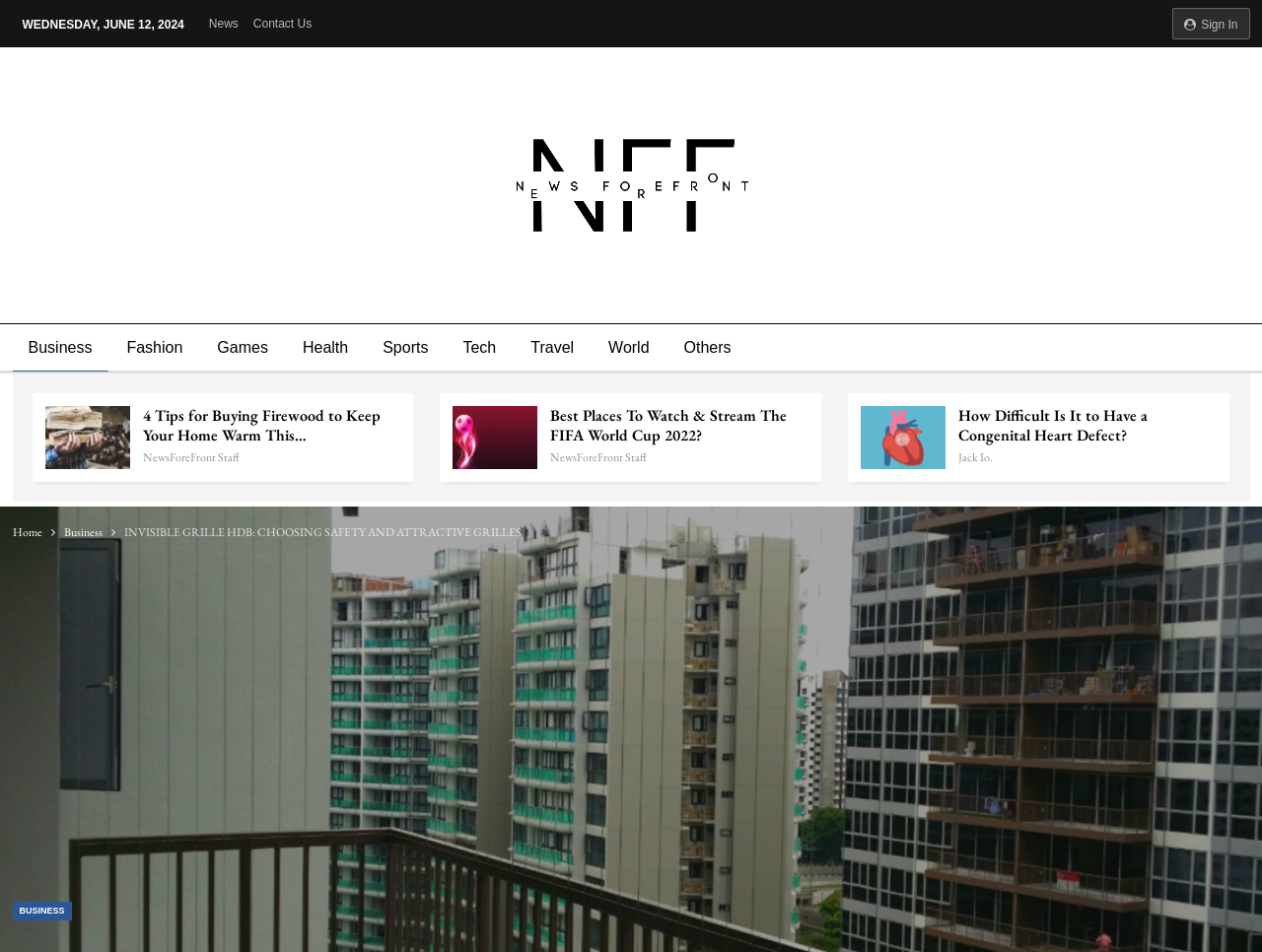Answer in one word or a short phrase: 
How many main categories are displayed on the webpage?

10